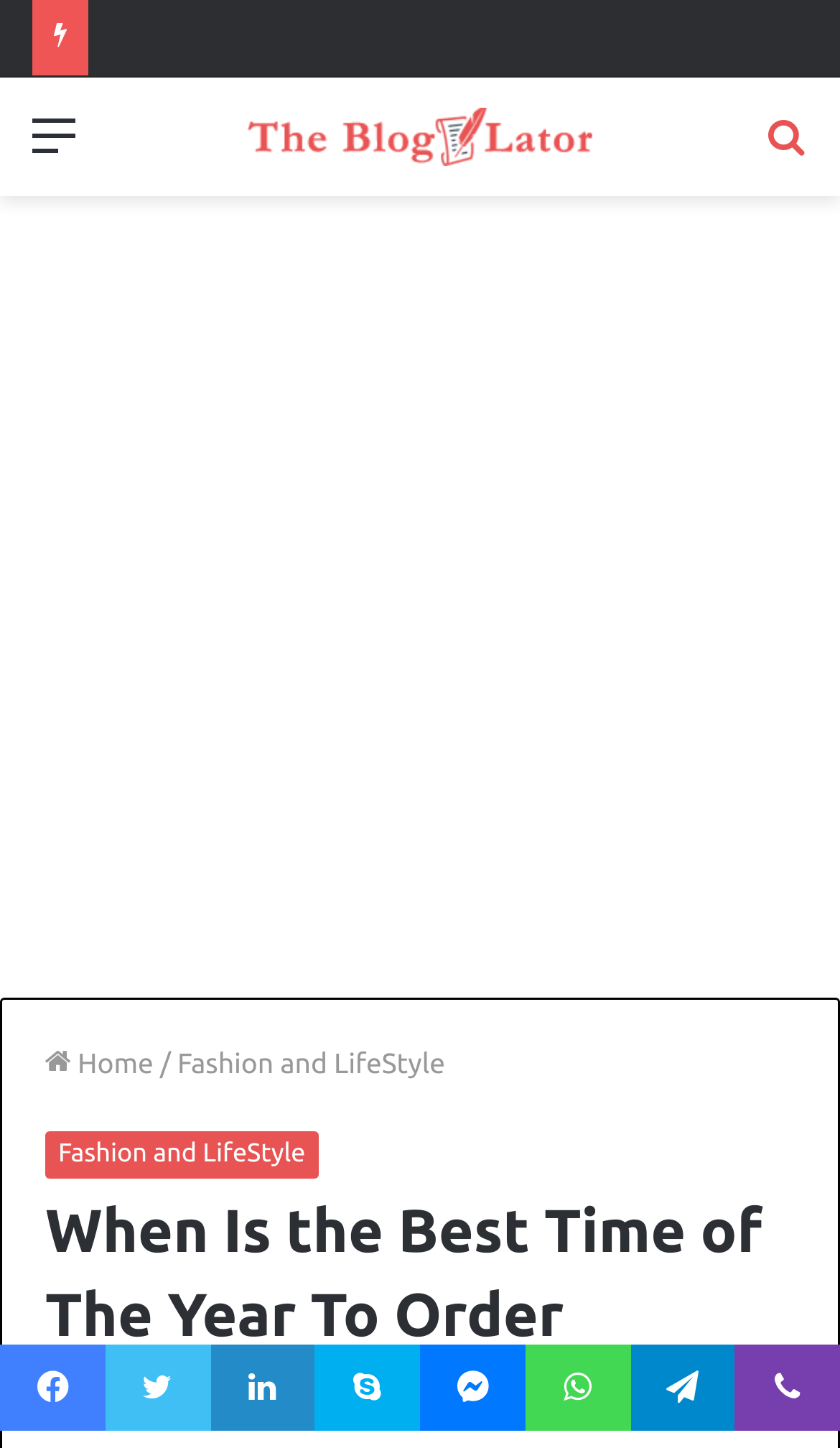Identify the bounding box coordinates of the specific part of the webpage to click to complete this instruction: "Click on the 'Menu' link".

[0.038, 0.072, 0.09, 0.139]